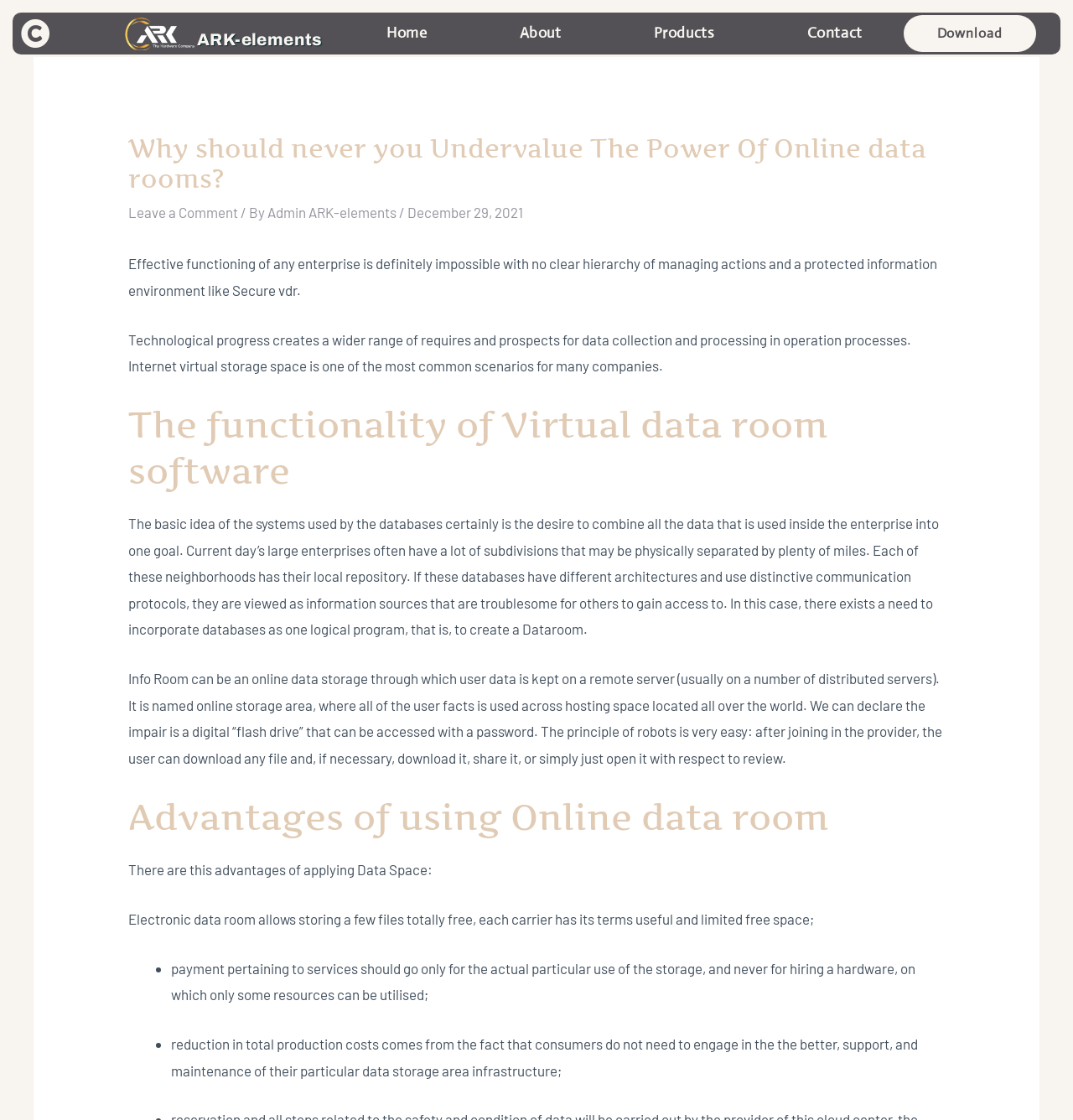Using the information in the image, give a detailed answer to the following question: What is the main topic of this webpage?

Based on the webpage content, it appears that the main topic is online data rooms, specifically discussing their importance, functionality, and advantages in enterprise operations.